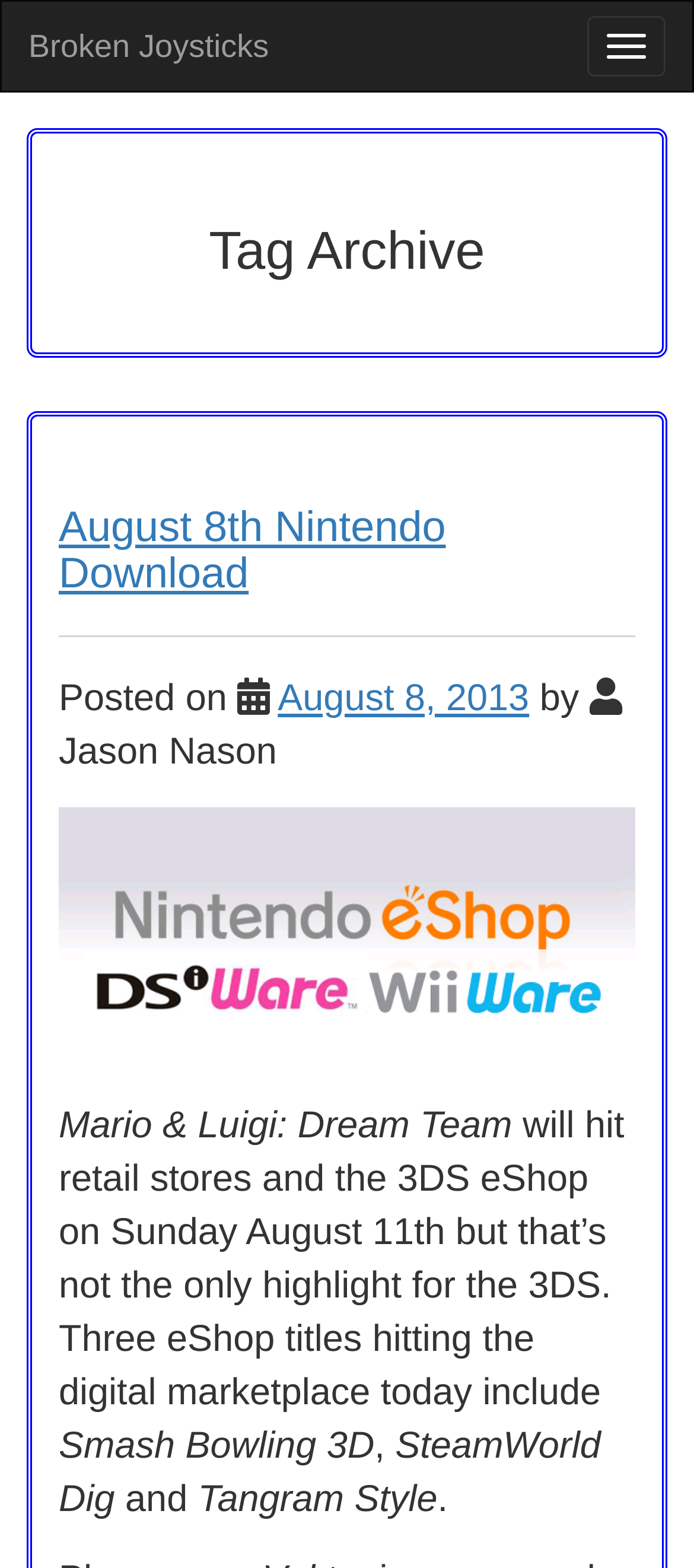Please respond to the question with a concise word or phrase:
What is the release date of Mario & Luigi: Dream Team?

August 11th